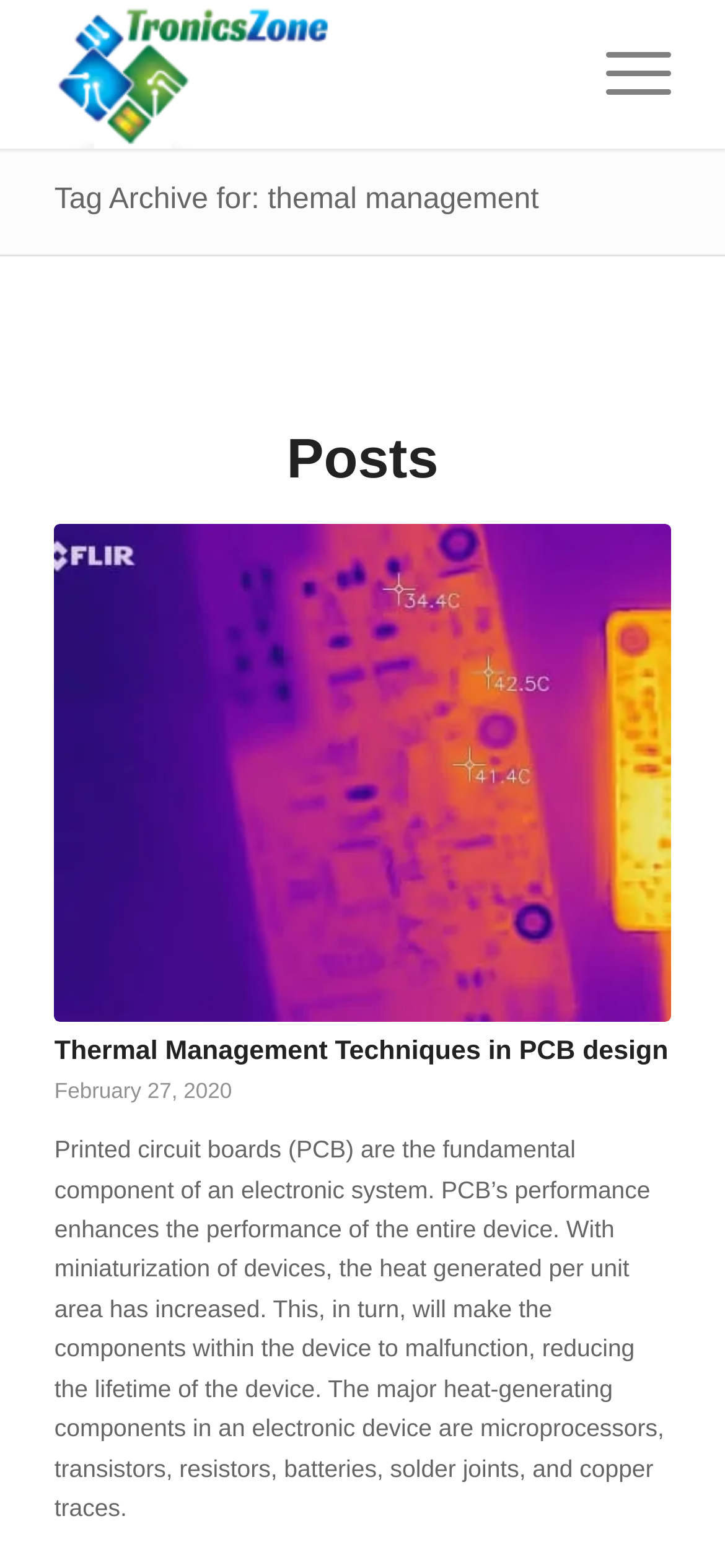What is the date of the latest post?
Using the screenshot, give a one-word or short phrase answer.

February 27, 2020